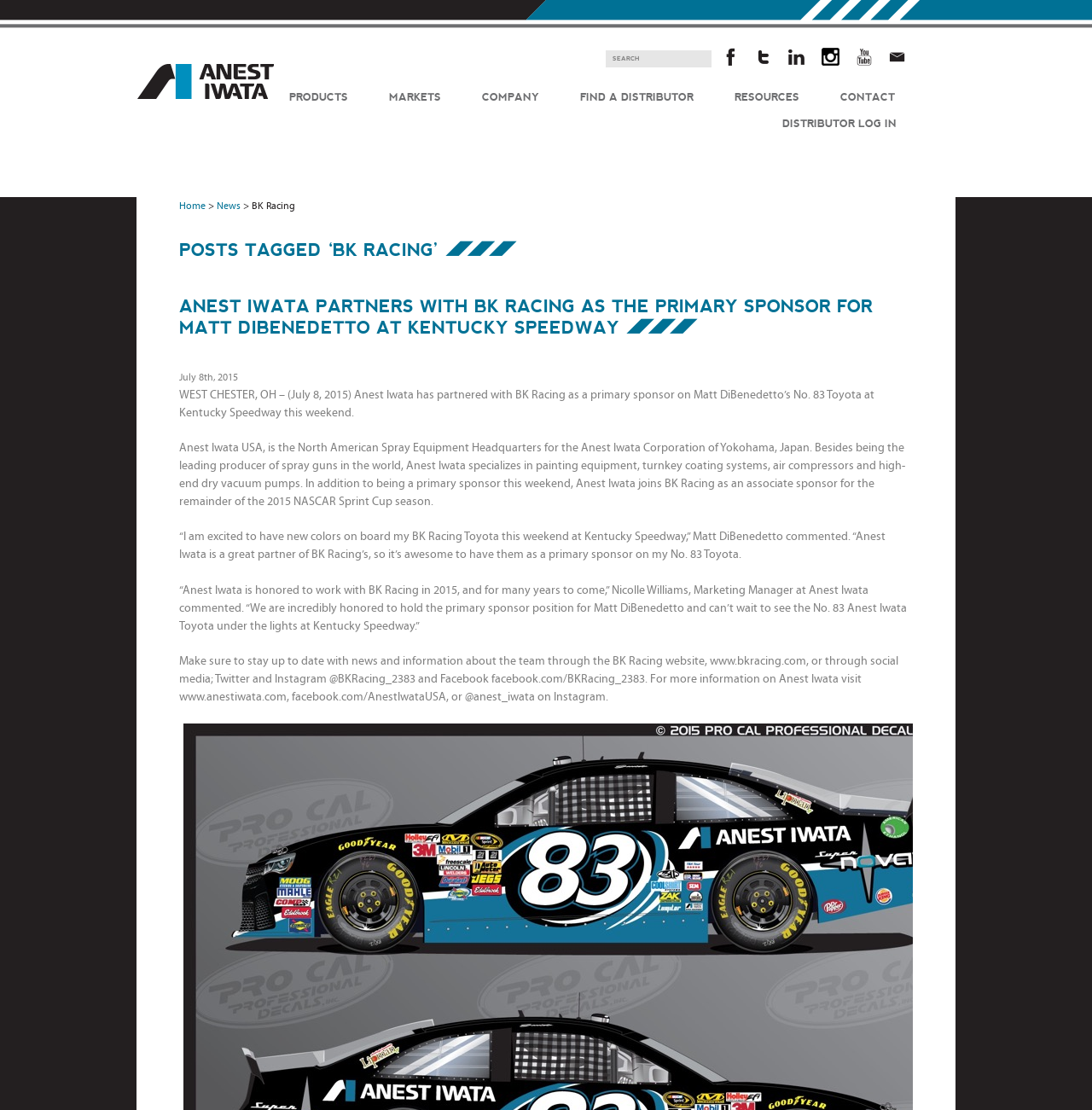Determine the bounding box coordinates of the region I should click to achieve the following instruction: "Go to Anest Iwata page". Ensure the bounding box coordinates are four float numbers between 0 and 1, i.e., [left, top, right, bottom].

[0.122, 0.058, 0.255, 0.091]